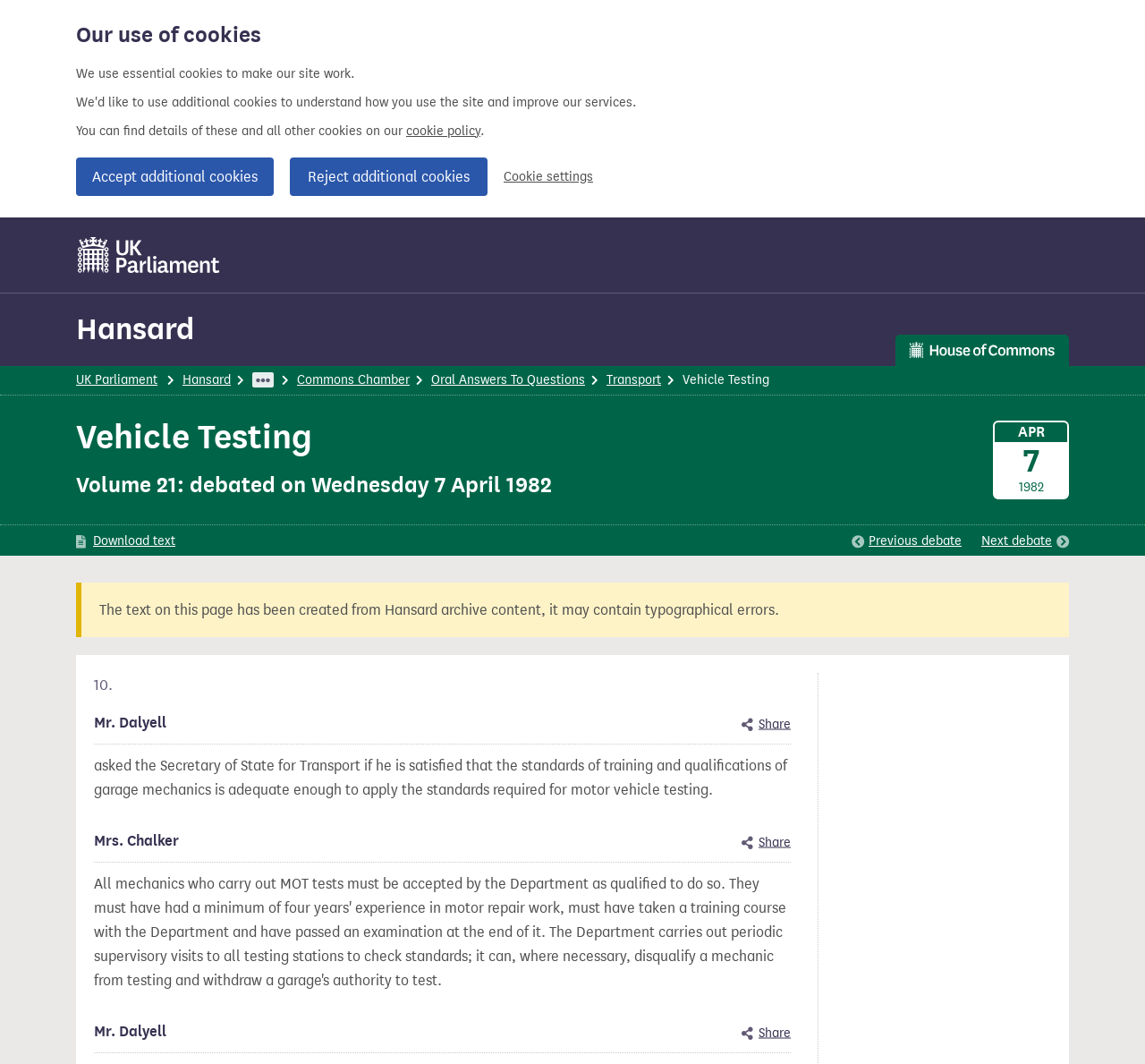Please determine the bounding box coordinates for the element that should be clicked to follow these instructions: "View previous debate".

[0.744, 0.499, 0.84, 0.518]